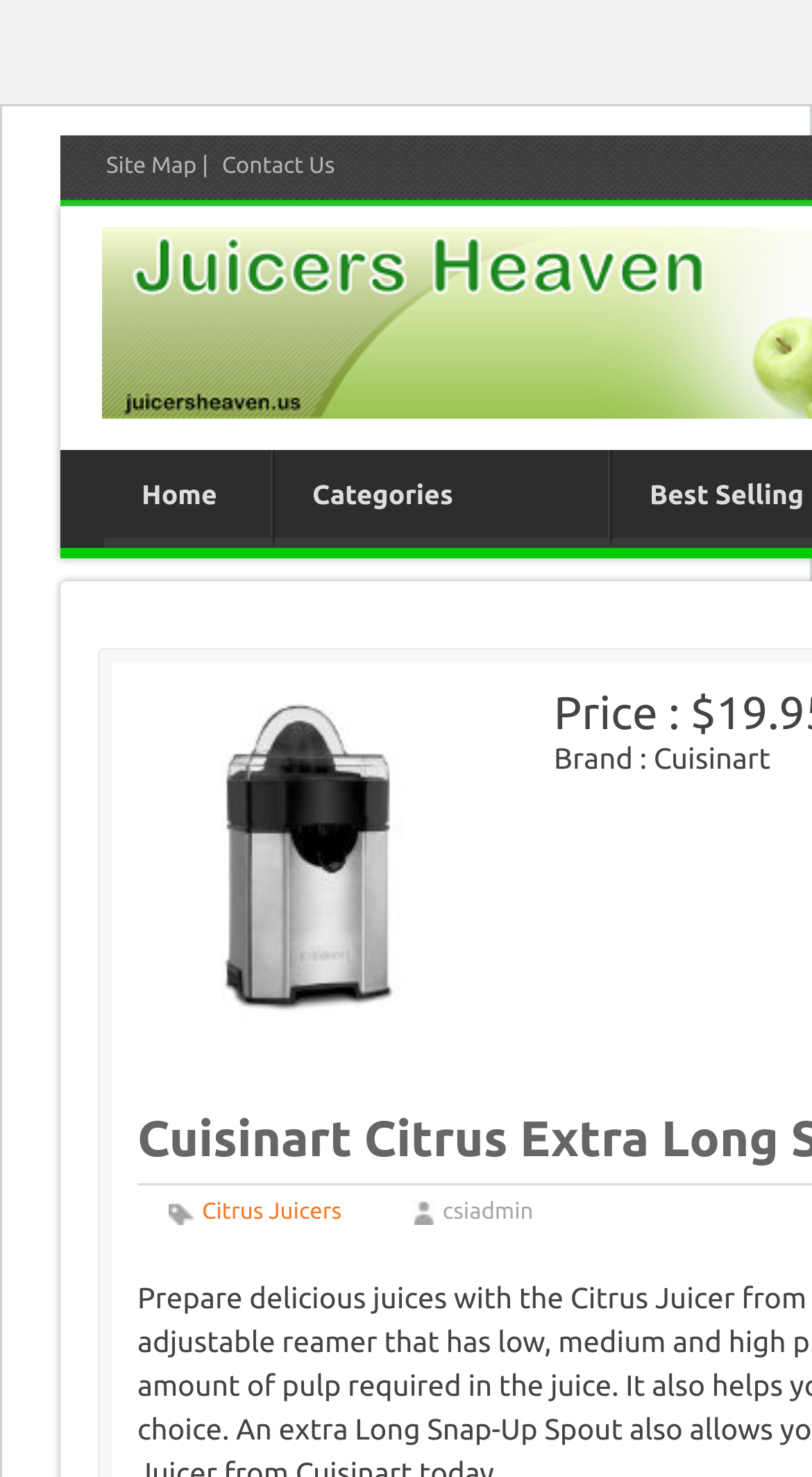Locate the bounding box of the UI element based on this description: "Citrus Juicers". Provide four float numbers between 0 and 1 as [left, top, right, bottom].

[0.249, 0.812, 0.421, 0.829]